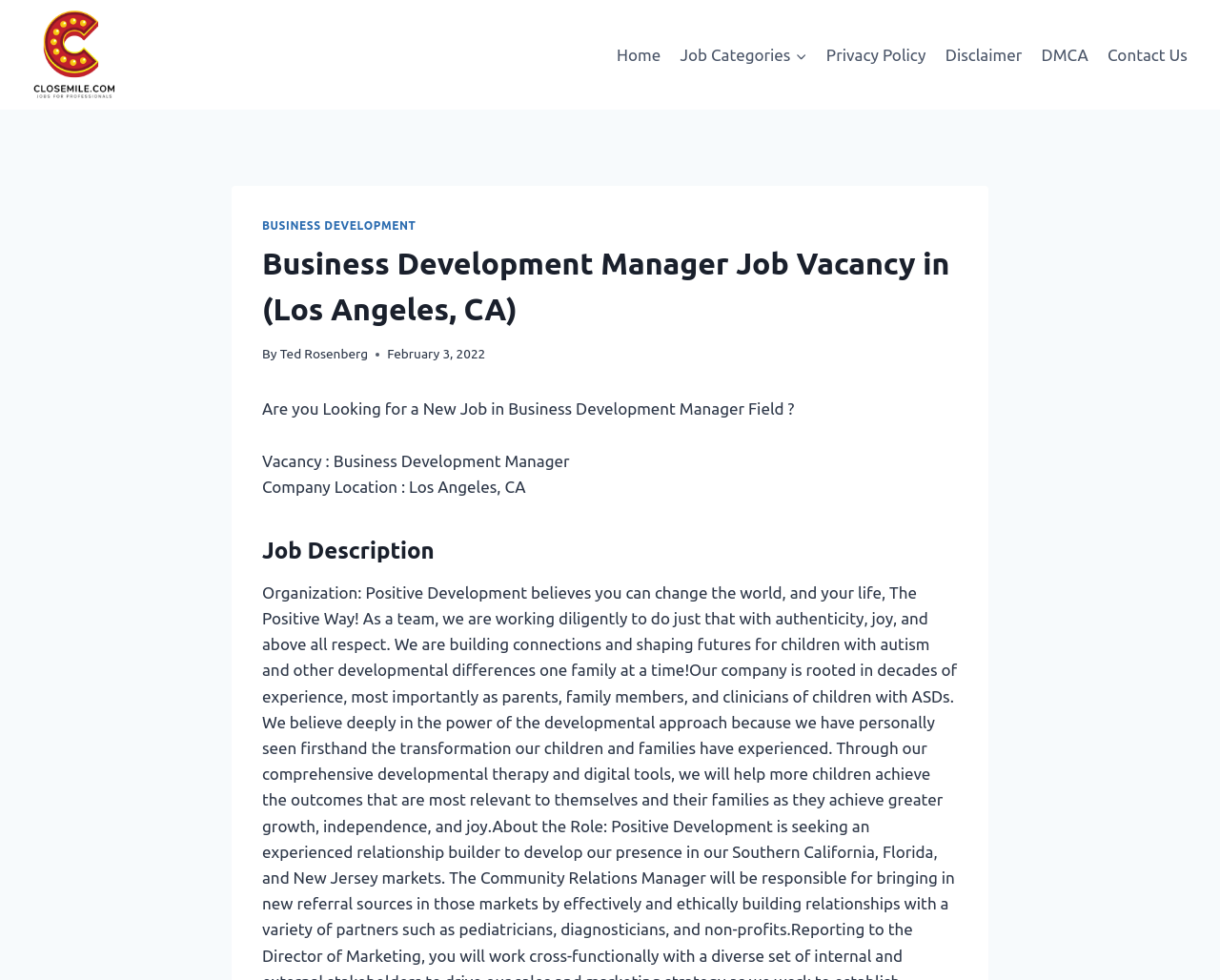Identify the main heading from the webpage and provide its text content.

Business Development Manager Job Vacancy in (Los Angeles, CA)